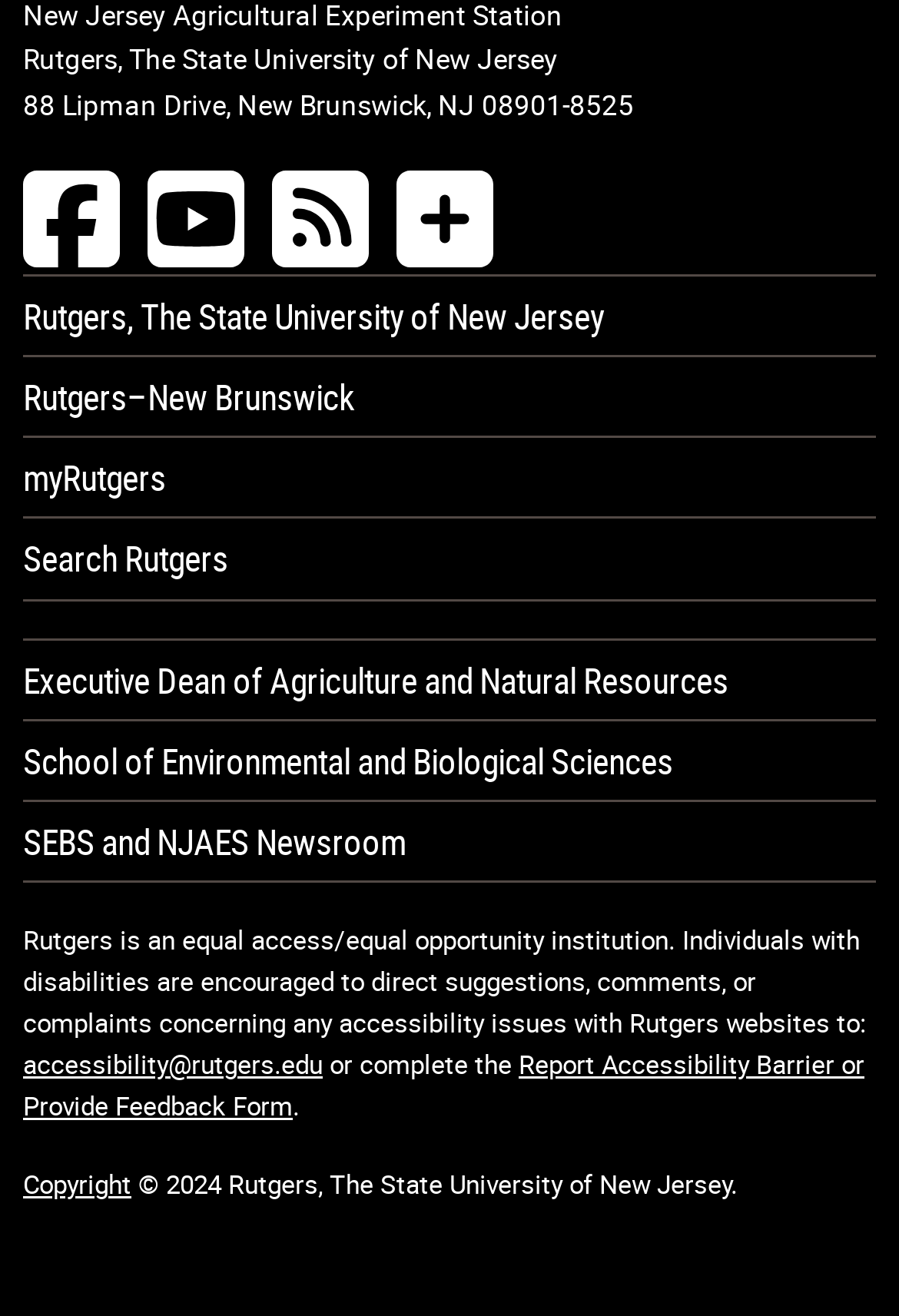Please identify the bounding box coordinates of the element that needs to be clicked to perform the following instruction: "check copyright".

[0.026, 0.886, 0.146, 0.912]